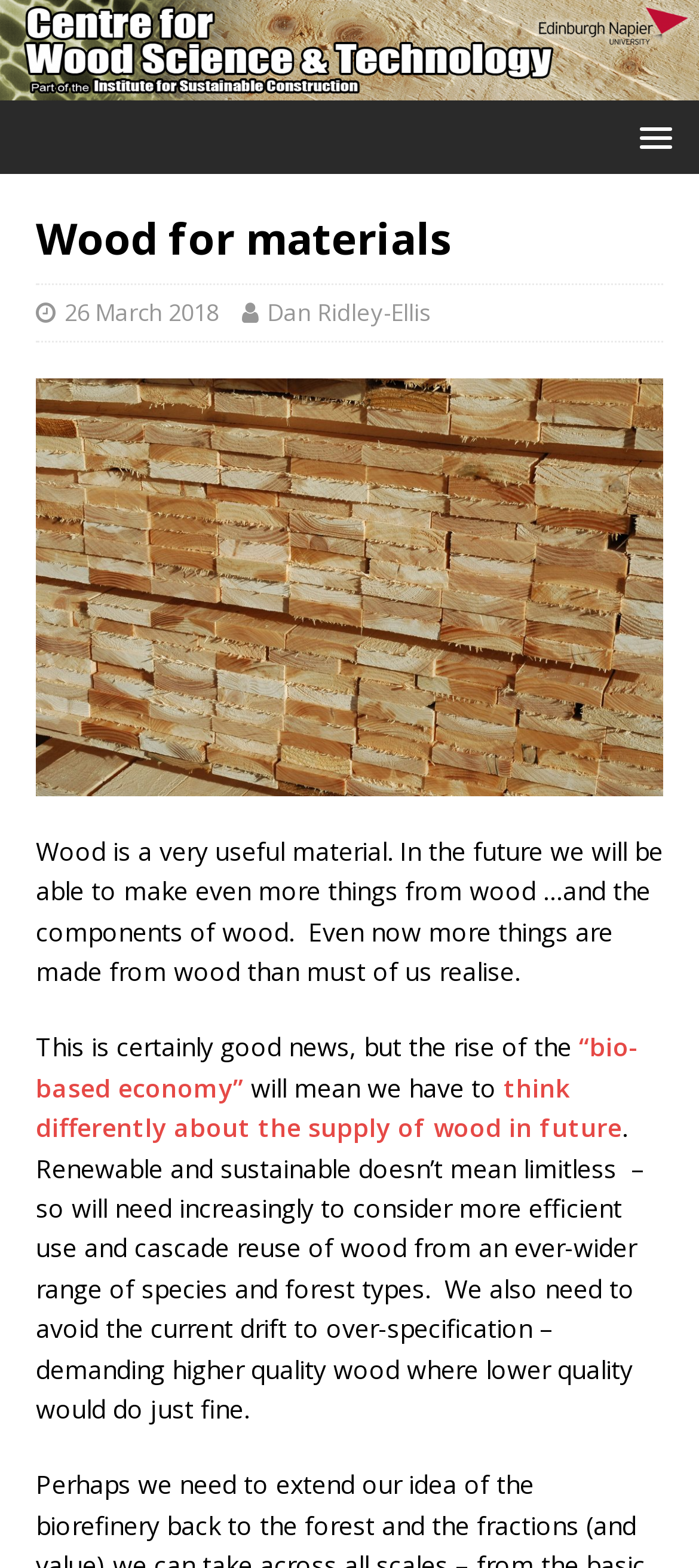What is shown in the image?
Your answer should be a single word or phrase derived from the screenshot.

Timber at a sawmill